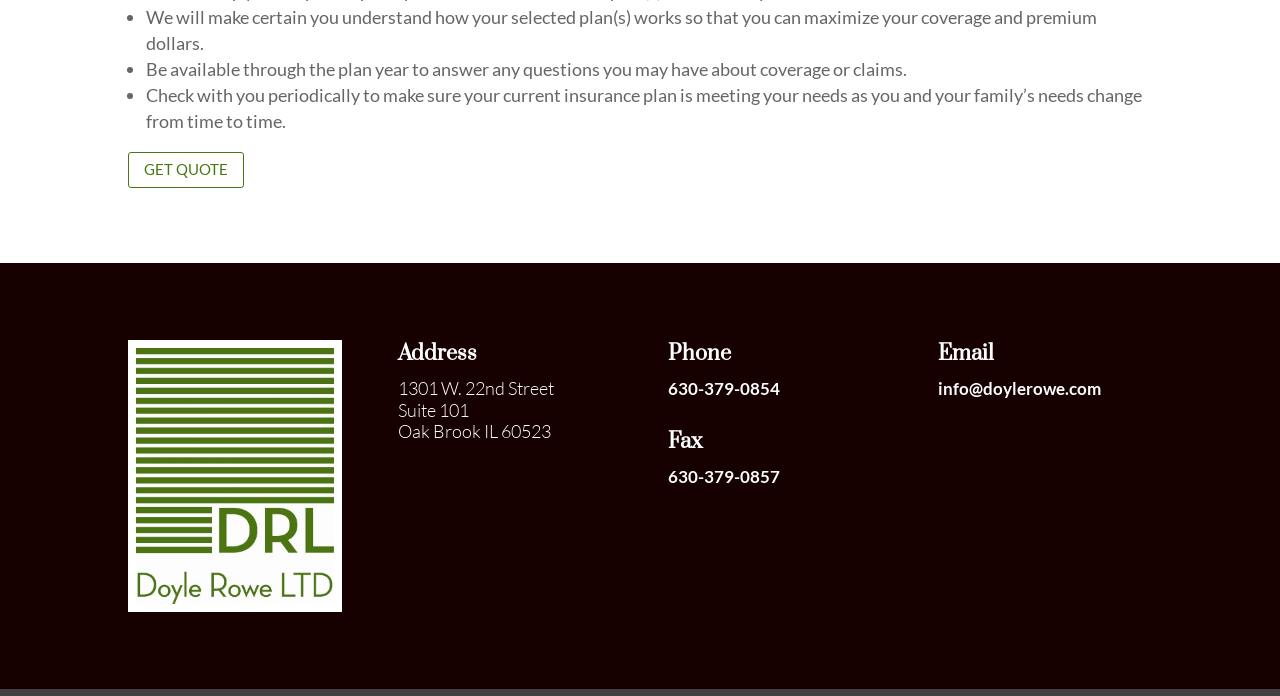What is the purpose of the insurance plan?
Kindly answer the question with as much detail as you can.

Based on the text 'We will make certain you understand how your selected plan(s) works so that you can maximize your coverage and premium dollars.', it can be inferred that the purpose of the insurance plan is to maximize coverage and premium dollars.